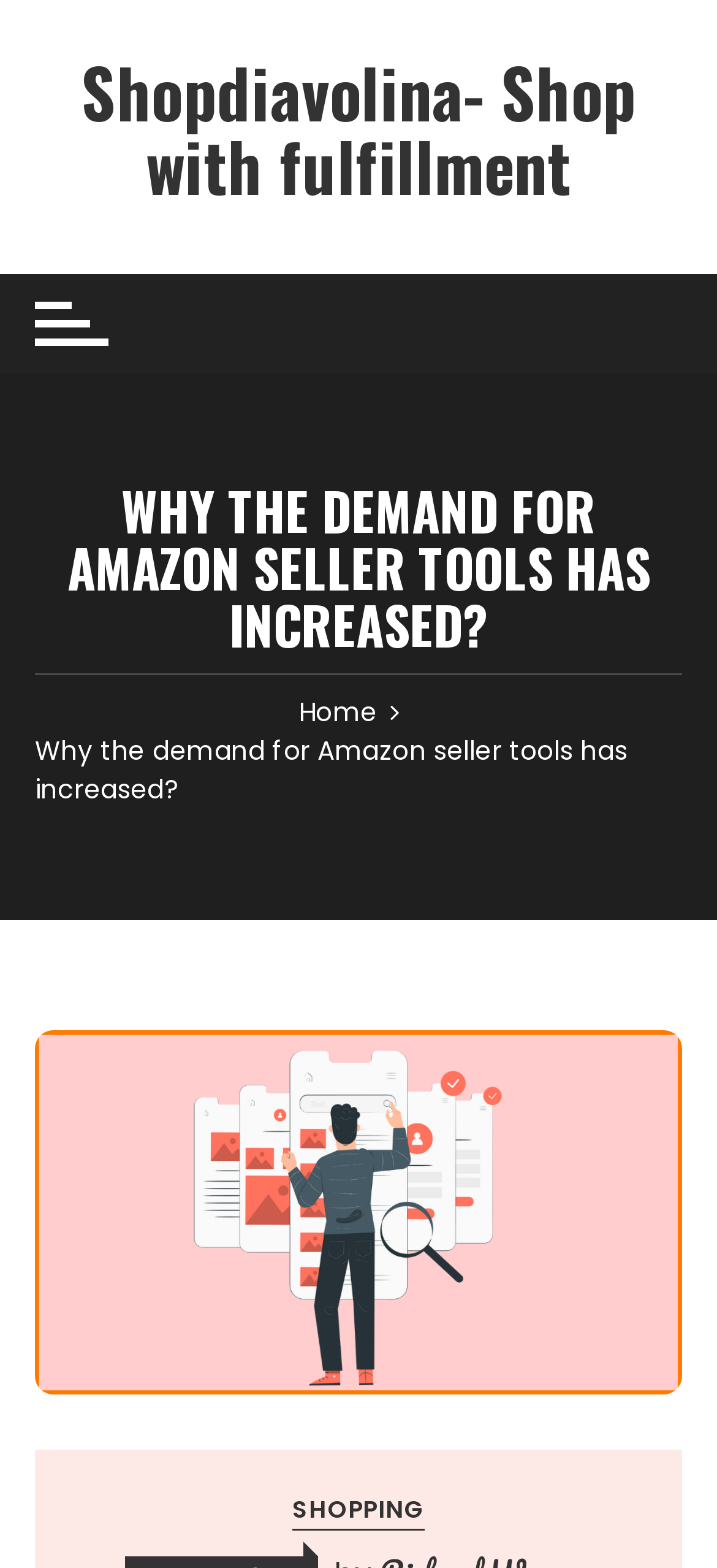Determine the title of the webpage and give its text content.

WHY THE DEMAND FOR AMAZON SELLER TOOLS HAS INCREASED?